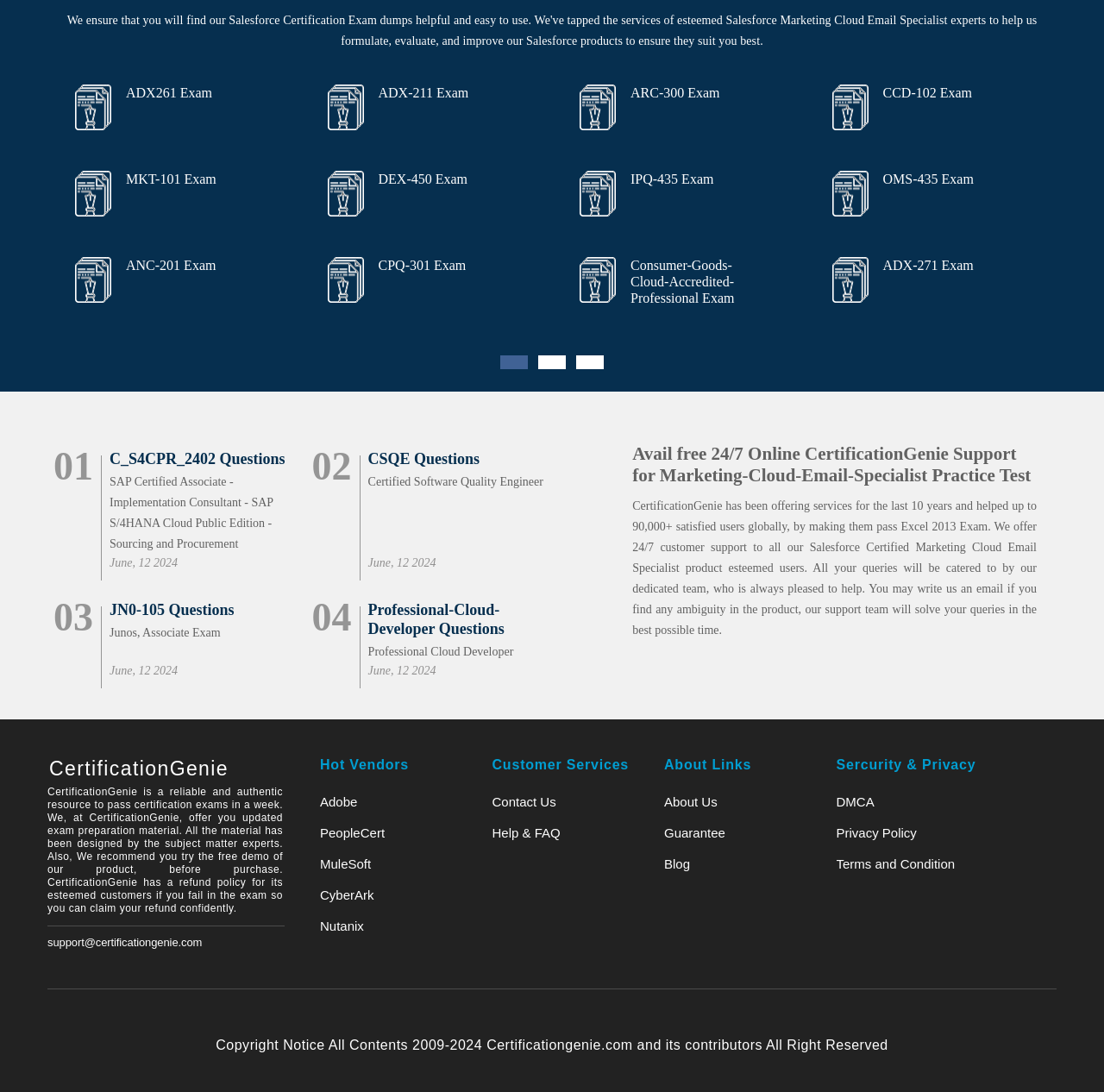What is the company name mentioned in the customer support section?
Look at the image and answer the question using a single word or phrase.

CertificationGenie